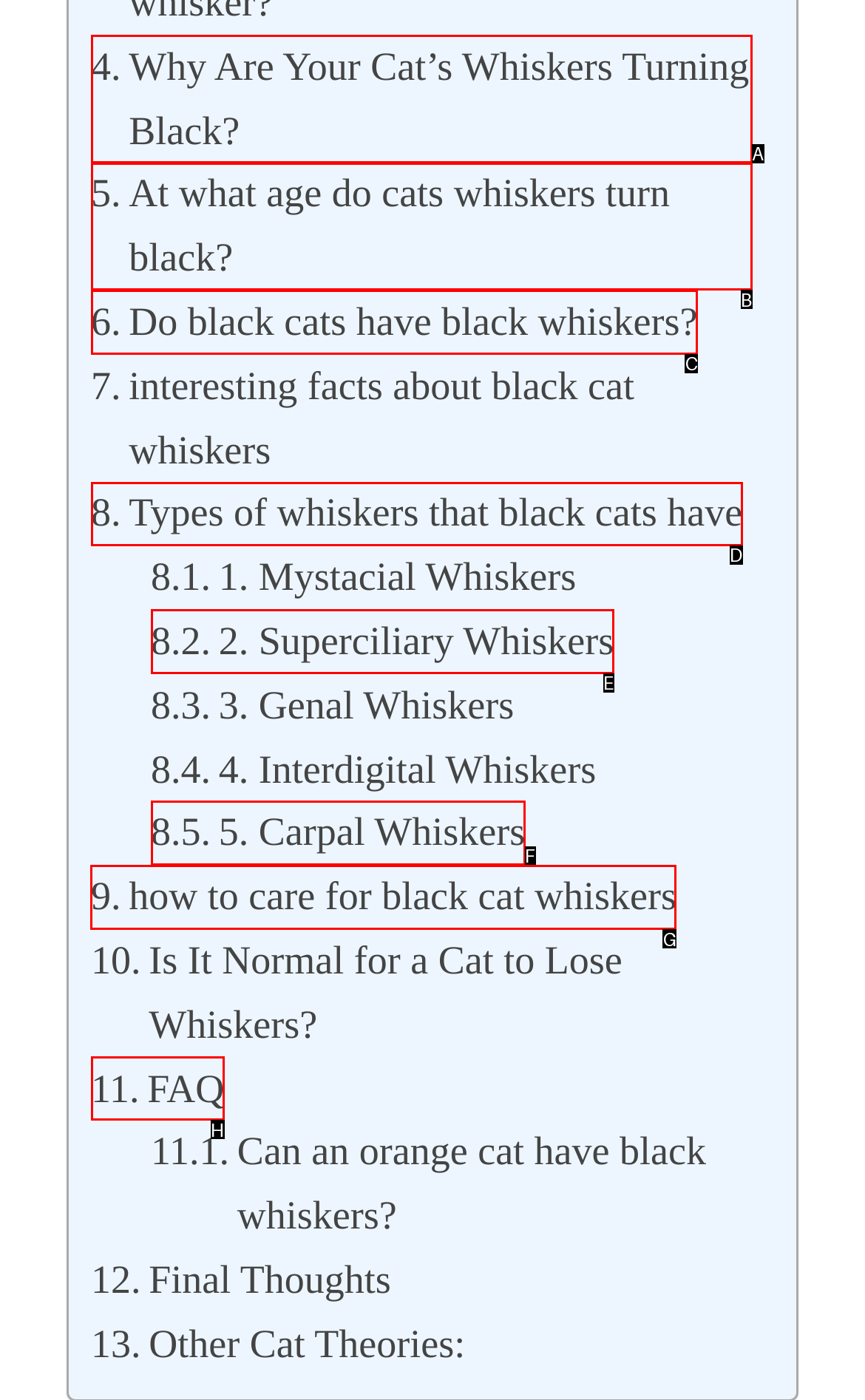Determine which HTML element should be clicked for this task: Learn about 'how to care for black cat whiskers'
Provide the option's letter from the available choices.

G